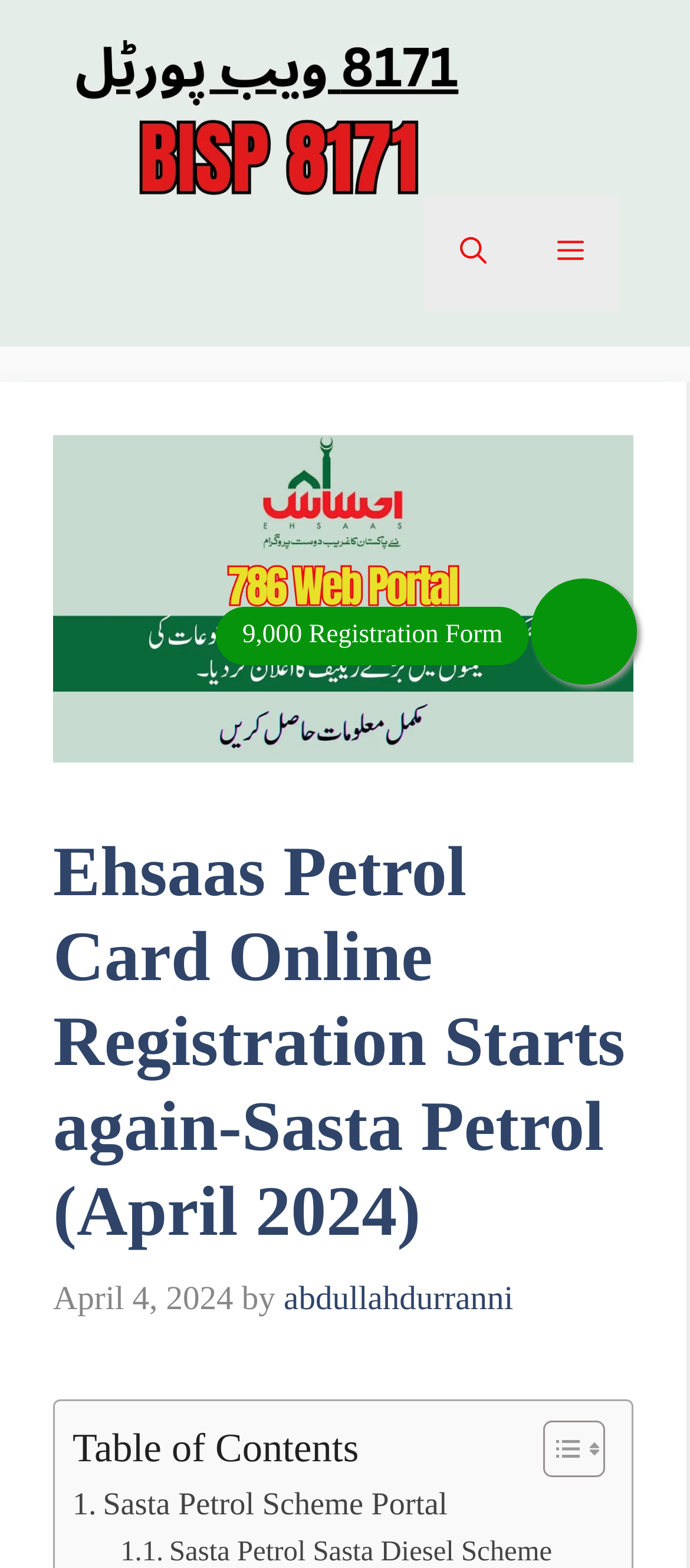Use a single word or phrase to answer the question: 
What is the date mentioned on the webpage?

April 4, 2024